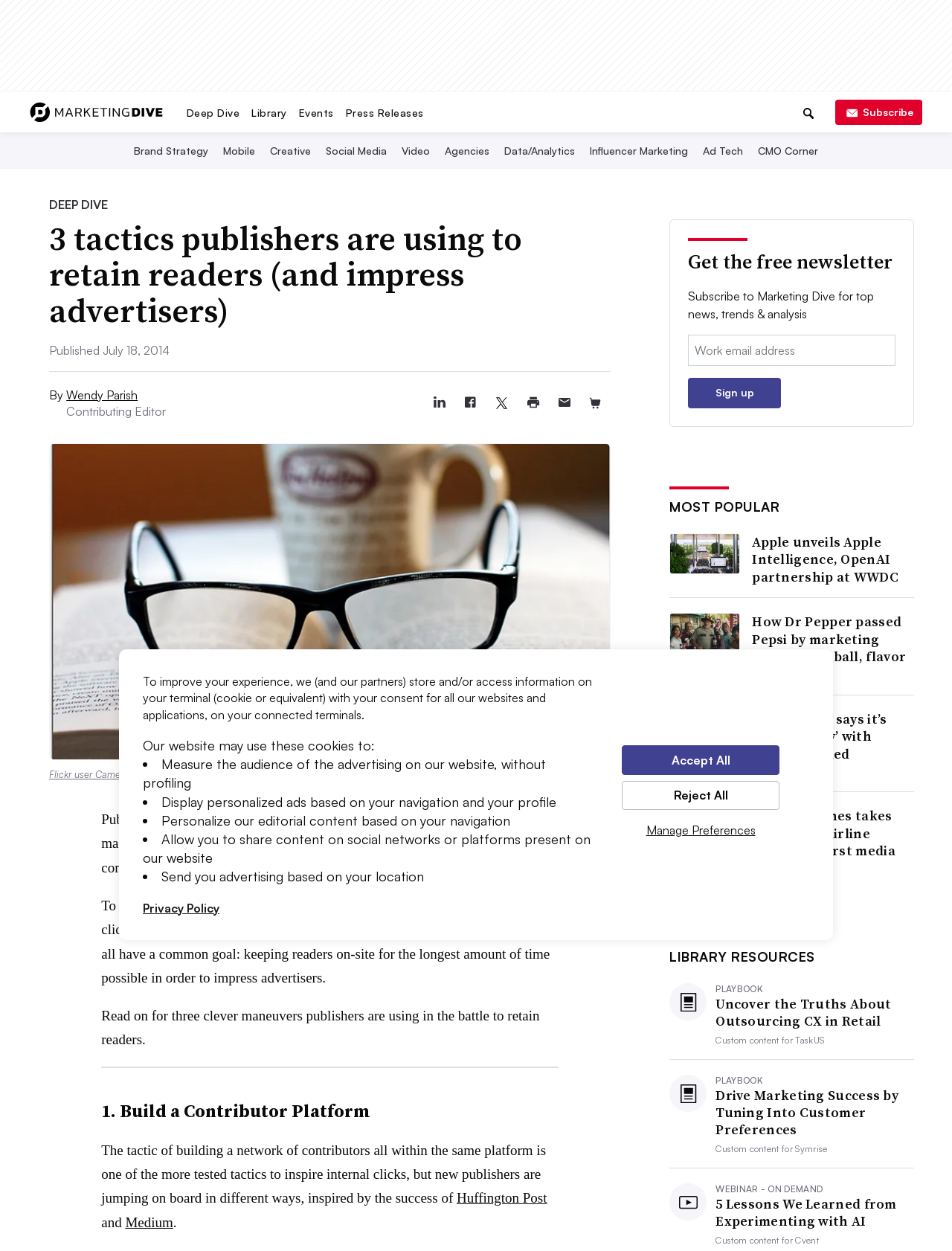Based on the image, provide a detailed and complete answer to the question: 
What type of content is available on the website?

The website appears to feature news articles and other types of content related to marketing, as evidenced by the article on the webpage and the navigation menu that includes links to topics such as 'Brand Strategy', 'Mobile', and 'Creative'.